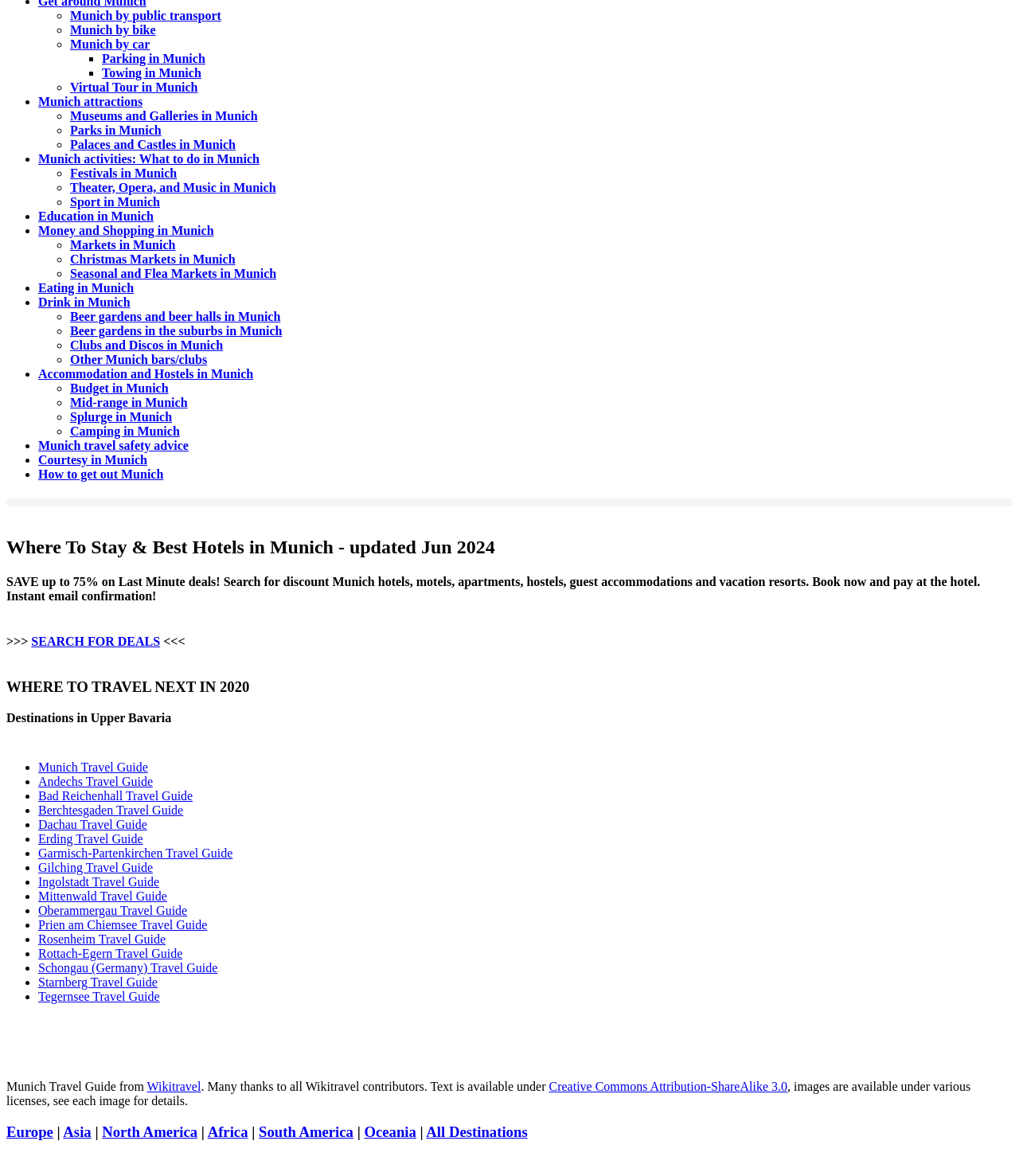What is the last type of accommodation option in Munich?
From the screenshot, provide a brief answer in one word or phrase.

Camping